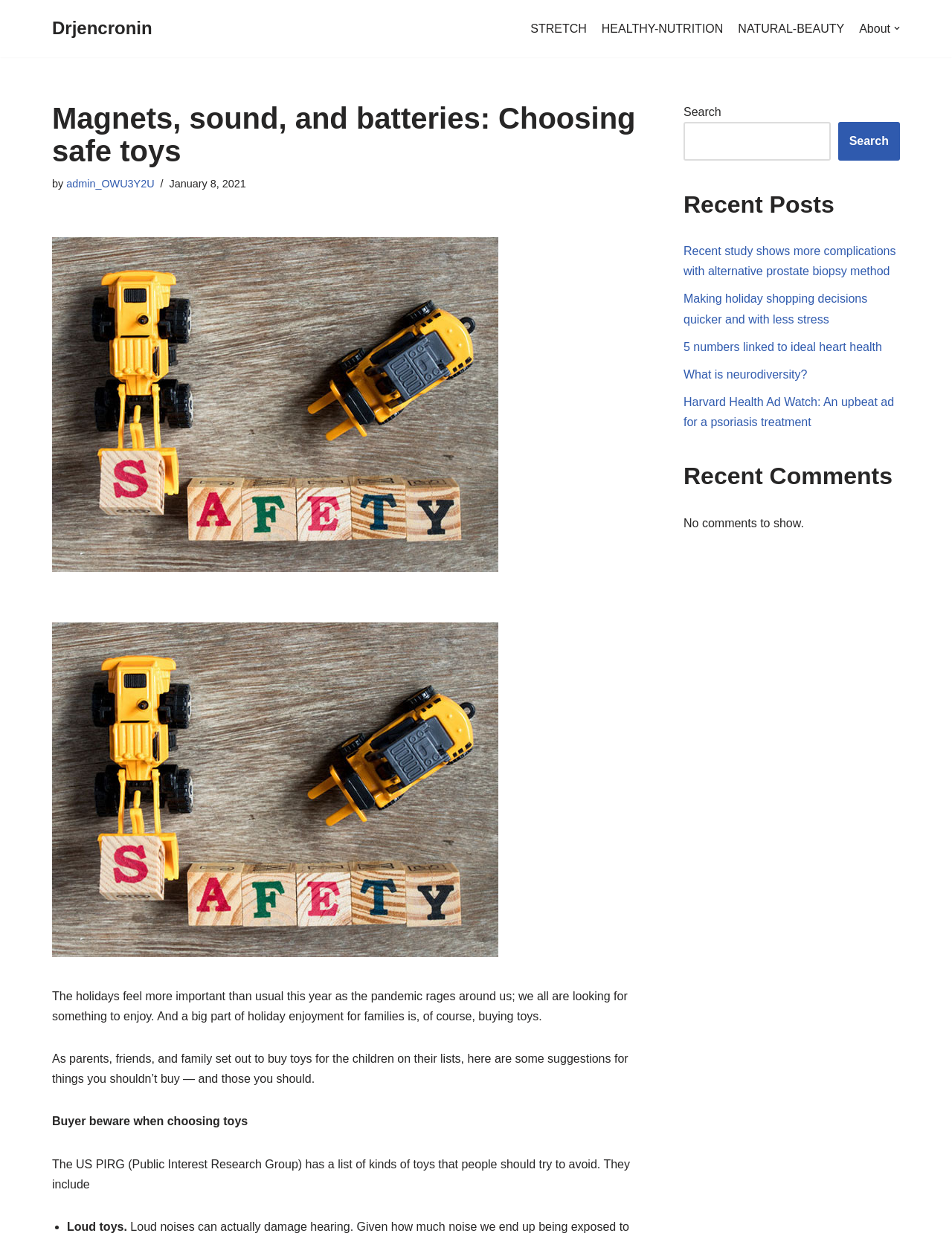What is the topic of the article?
Please provide an in-depth and detailed response to the question.

The topic of the article can be determined by reading the main heading 'Magnets, sound, and batteries: Choosing safe toys' which indicates that the article is about choosing safe toys.